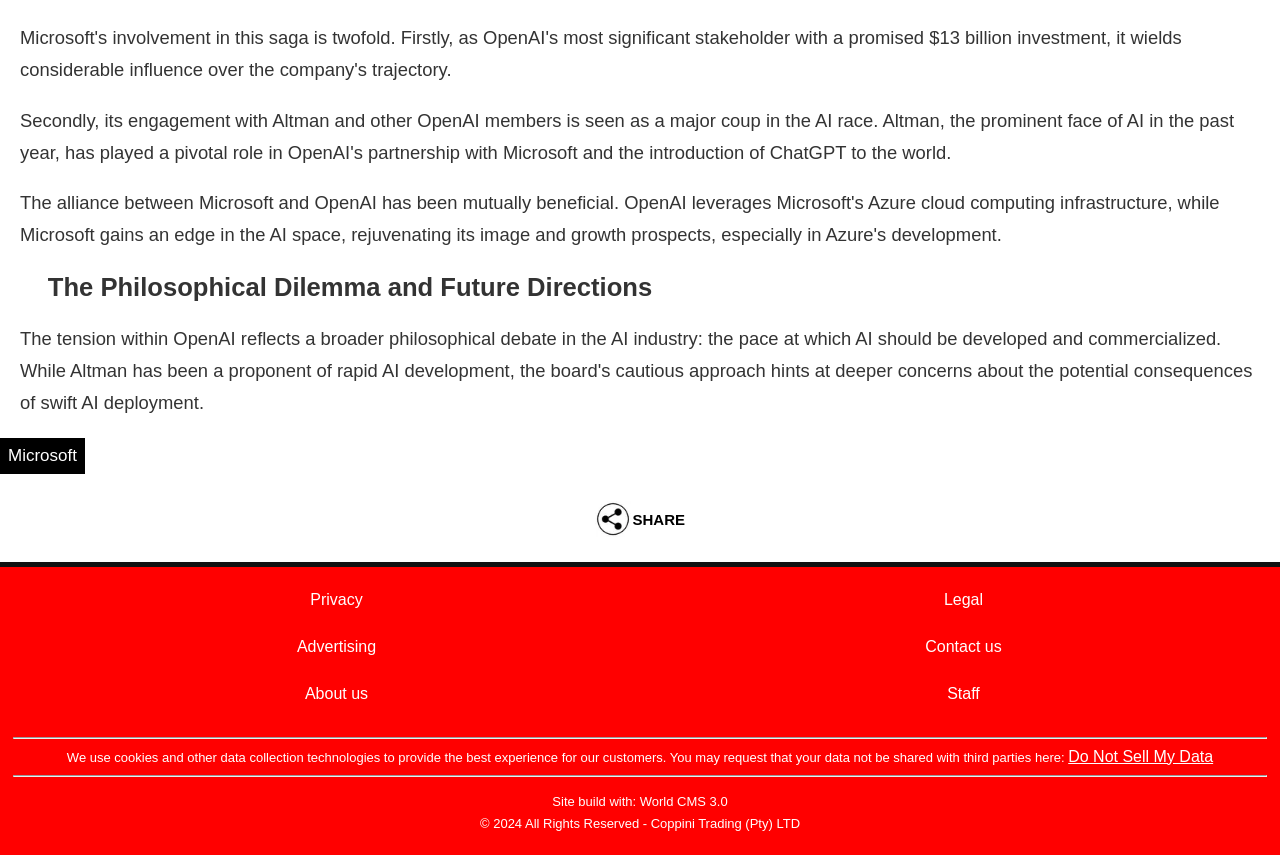Answer the question below in one word or phrase:
What is the company mentioned in the webpage?

Microsoft